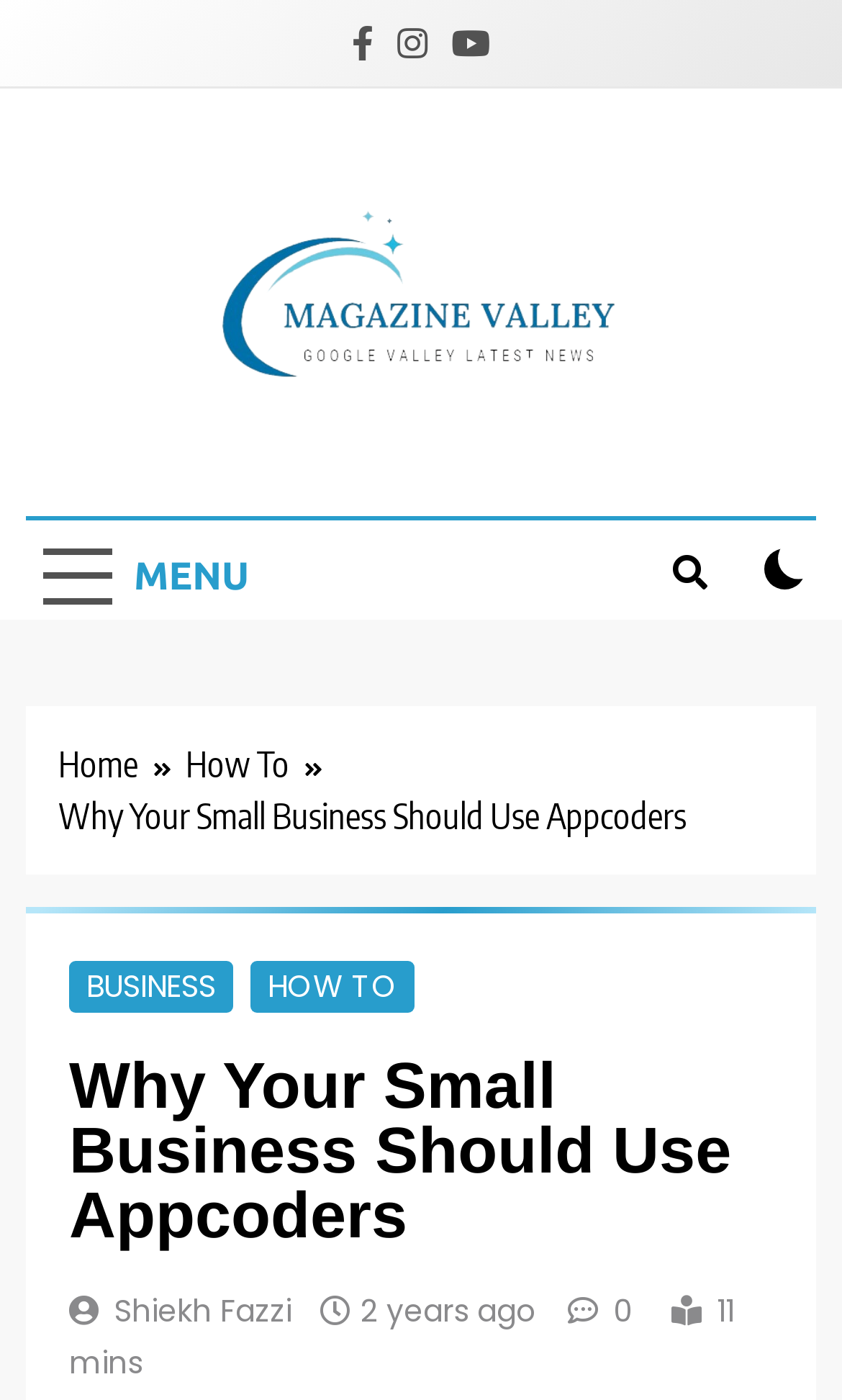Describe all visible elements and their arrangement on the webpage.

The webpage appears to be an article from Magazine Valley, with the title "Why Your Small Business Should Use Appcoders". At the top left corner, there are three social media links represented by icons, followed by a link to the magazine's website and a logo. Below the logo, there is a link to the magazine's name, "Magazine Valley", and a subtitle "Google Valley Latest News".

On the top right corner, there is a menu button labeled "MENU" and two other buttons, one with a search icon and another with a checkbox. Below these buttons, there is a navigation section with breadcrumbs, showing the path "Home" and "How To".

The main content of the article starts with a heading "Why Your Small Business Should Use Appcoders" and is divided into sections with links to categories such as "BUSINESS" and "HOW TO". The article appears to be written by "Shiekh Fazzi" and was published "2 years ago". There is also a timestamp indicating the article was read "11 mins" ago. The article has no comments, indicated by a "0" label.

Throughout the webpage, there are several links and buttons, but no images other than the magazine's logo and social media icons. The overall structure of the webpage is organized, with clear headings and concise text.